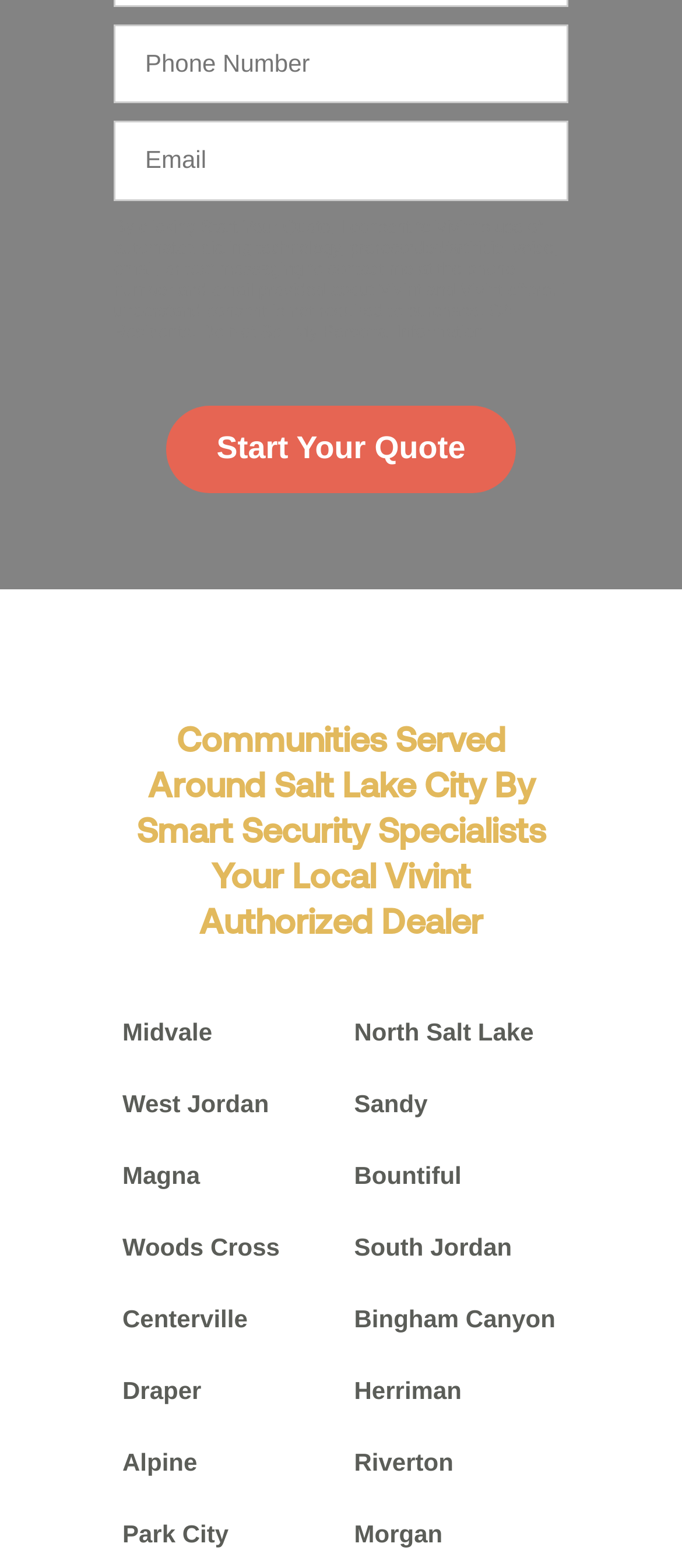Please predict the bounding box coordinates of the element's region where a click is necessary to complete the following instruction: "Visit Draper". The coordinates should be represented by four float numbers between 0 and 1, i.e., [left, top, right, bottom].

[0.179, 0.877, 0.295, 0.895]